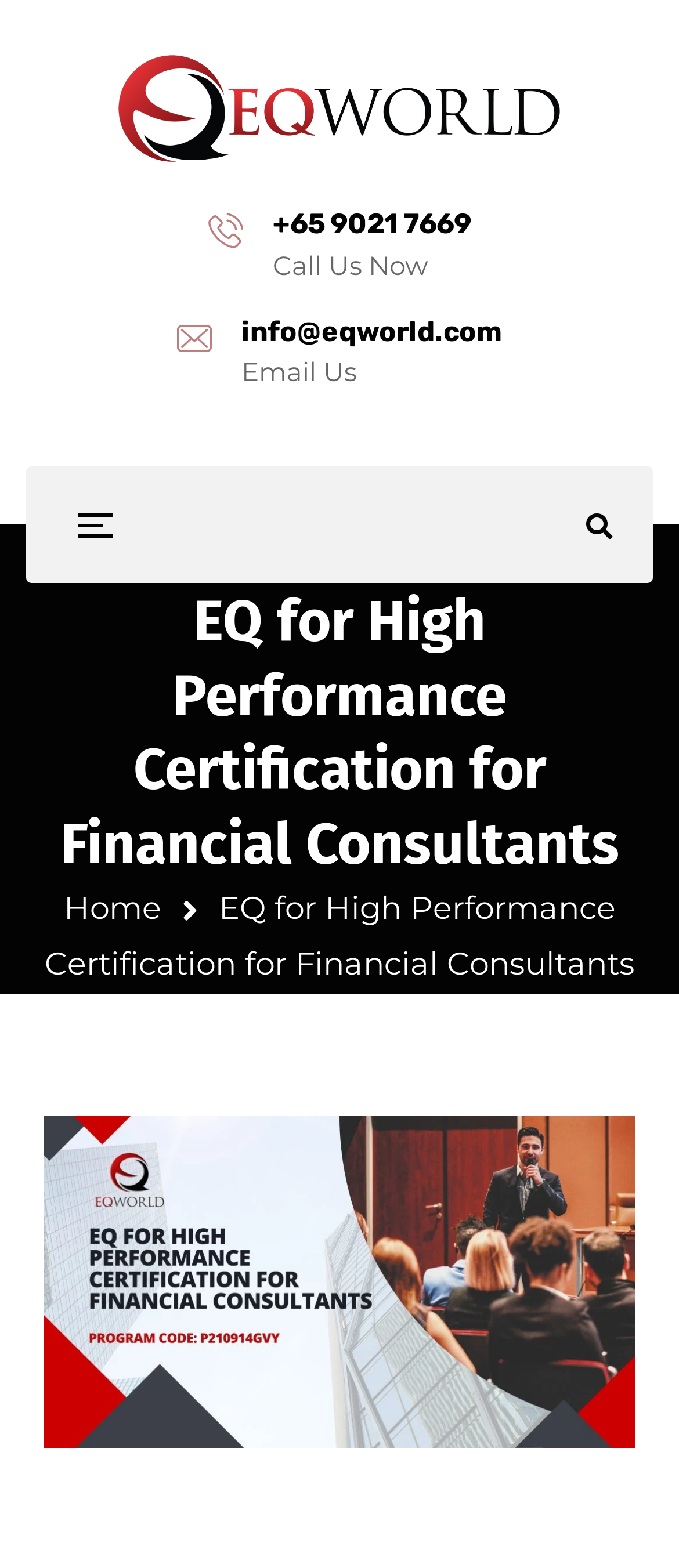Give a detailed account of the webpage, highlighting key information.

The webpage is about Emotional Intelligence Certificate for Financial Consultants, specifically highlighting the benefits of EQ training. At the top-left corner, there is a logo image with the text "EQ World" next to it, which is also a clickable link. Below this, there is a section with contact information, including a phone number "+65 9021 7669" and an email address "info@eqworld.com", along with a "Call Us Now" and "Email Us" text.

On the right side of the contact information section, there is a table with a heading "EQ for High Performance Certification for Financial Consultants" that spans almost the entire width of the page. Above this heading, there is a smaller table with no content.

At the bottom-left corner, there is a link to the "Home" page. The webpage also mentions that people trained in EQ will be able to accept challenges and adapt to new situations quickly, and by becoming emotionally resilient, they will be able to recover from setbacks and handle difficulties.